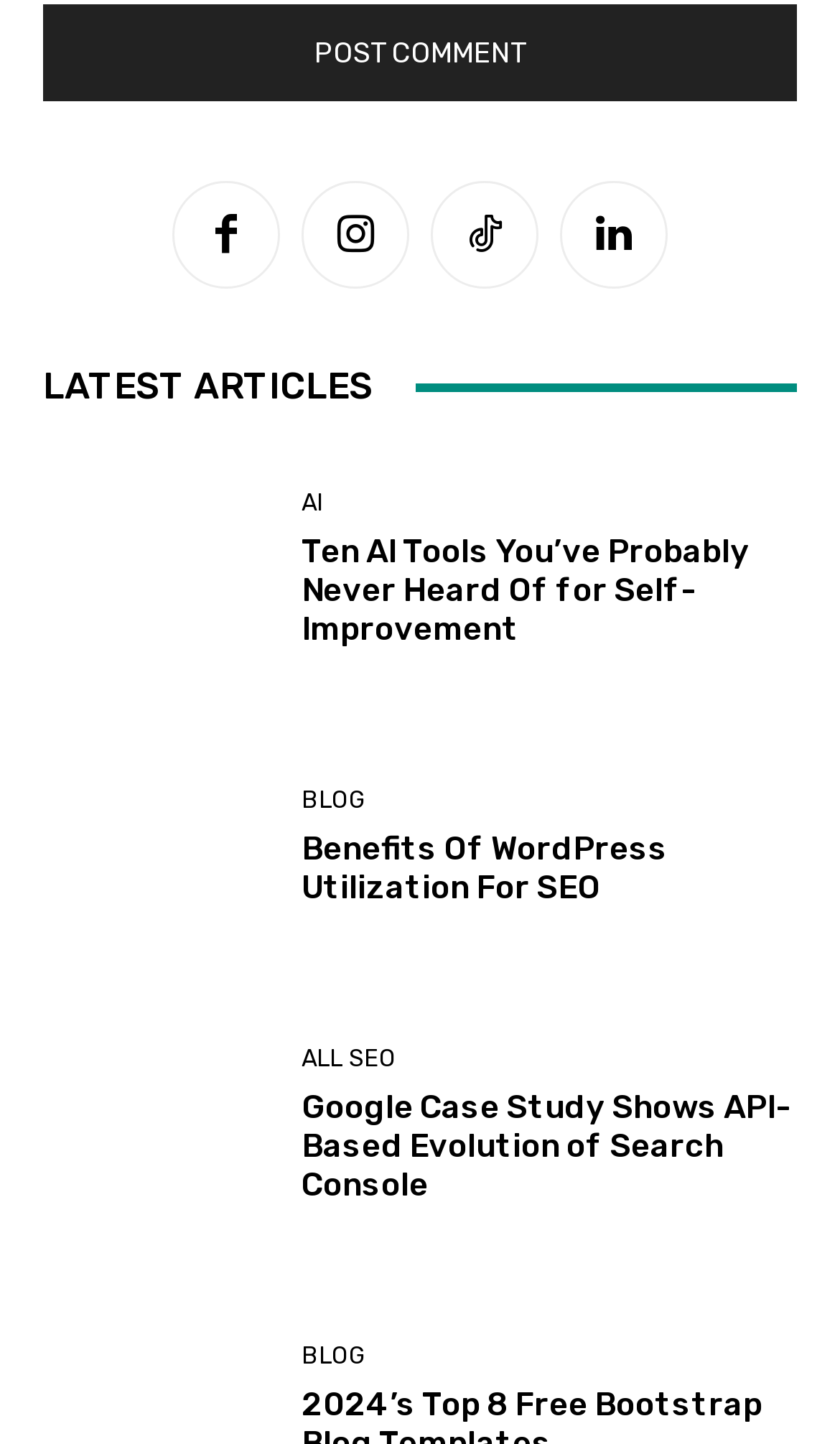Locate the bounding box coordinates of the clickable area to execute the instruction: "Read 'Google Case Study Shows API-Based Evolution of Search Console' article". Provide the coordinates as four float numbers between 0 and 1, represented as [left, top, right, bottom].

[0.051, 0.702, 0.321, 0.858]